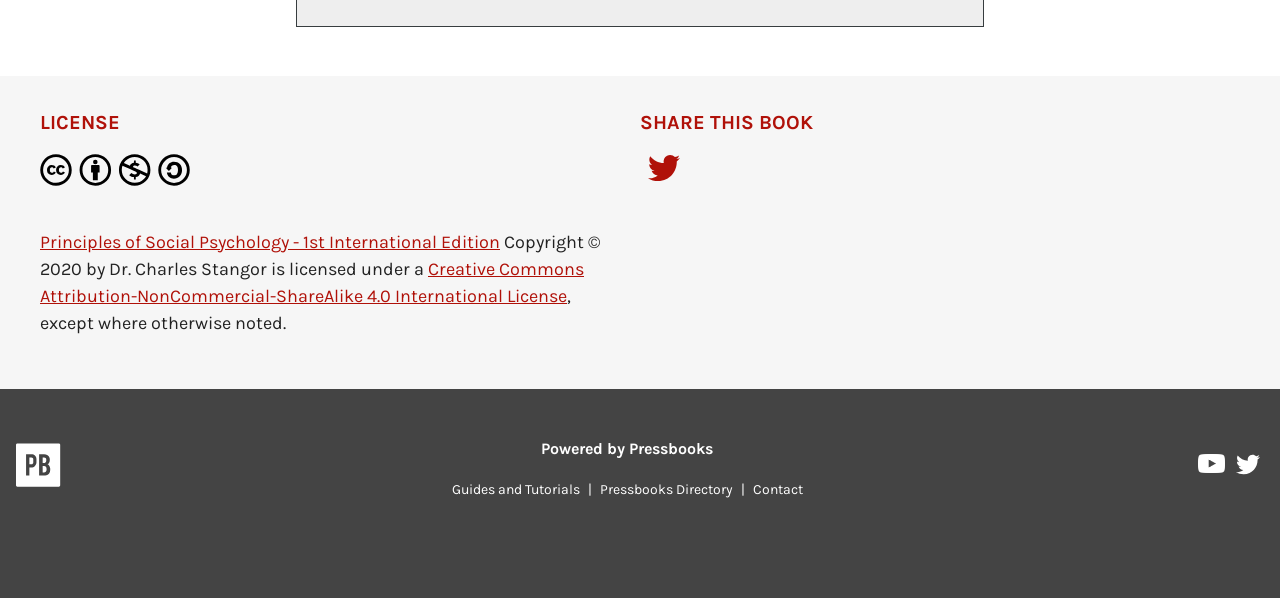Provide the bounding box coordinates of the section that needs to be clicked to accomplish the following instruction: "Watch Pressbooks on YouTube."

[0.936, 0.759, 0.959, 0.81]